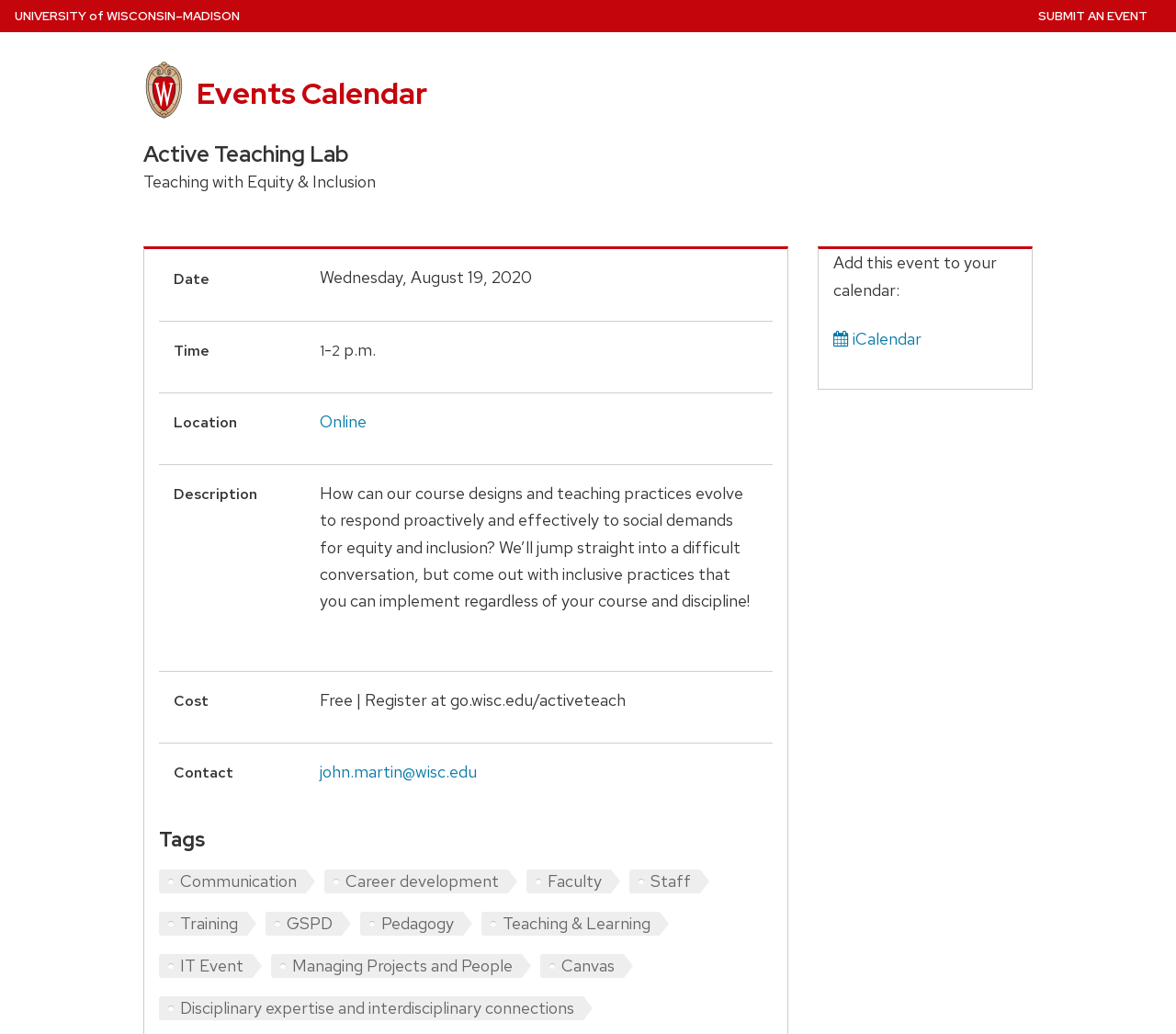Using a single word or phrase, answer the following question: 
What is the contact email for the event?

john.martin@wisc.edu